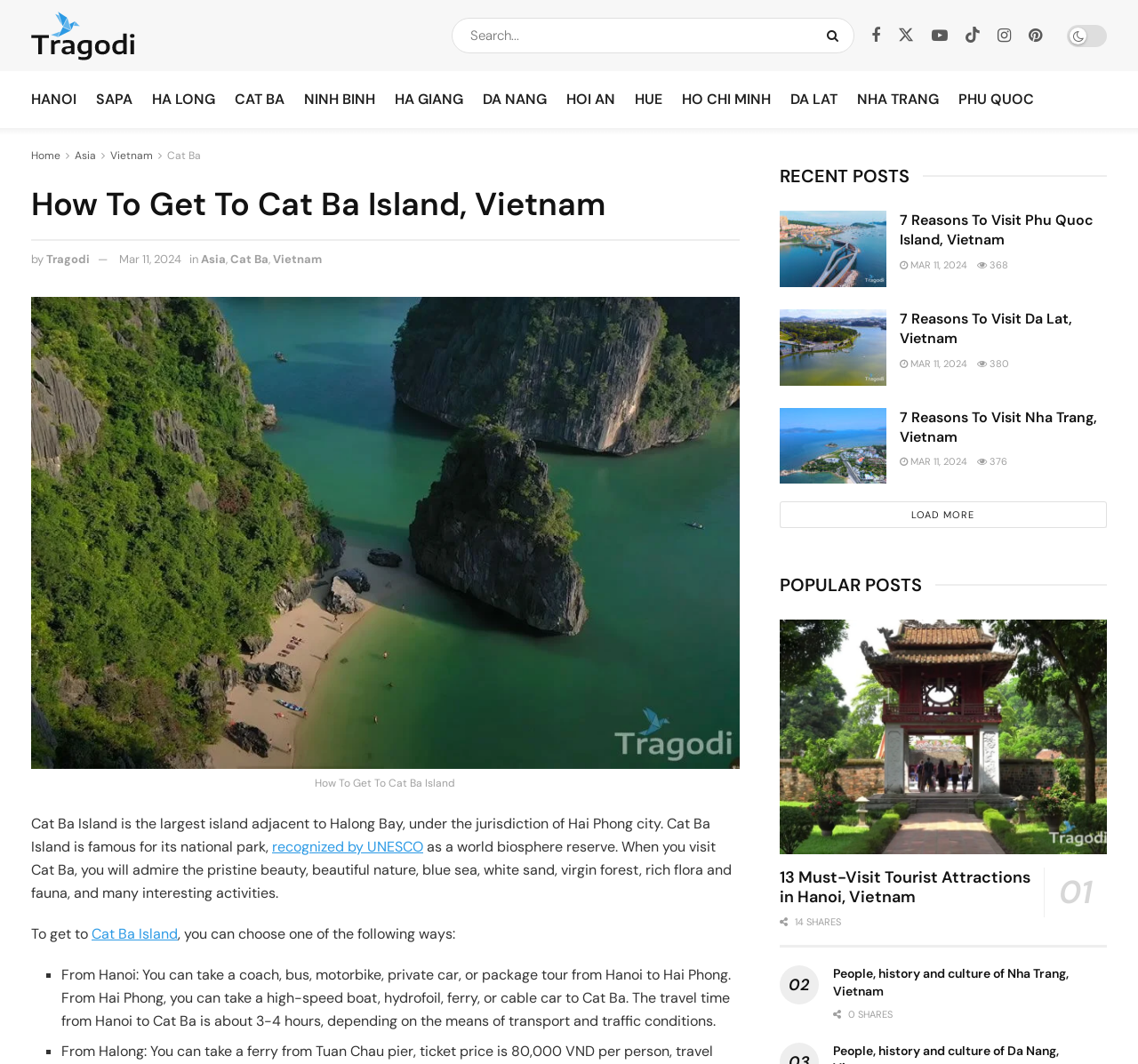What is the name of the city where Cat Ba Island is located?
Based on the screenshot, give a detailed explanation to answer the question.

According to the webpage, Cat Ba Island is under the jurisdiction of Hai Phong city, Vietnam.